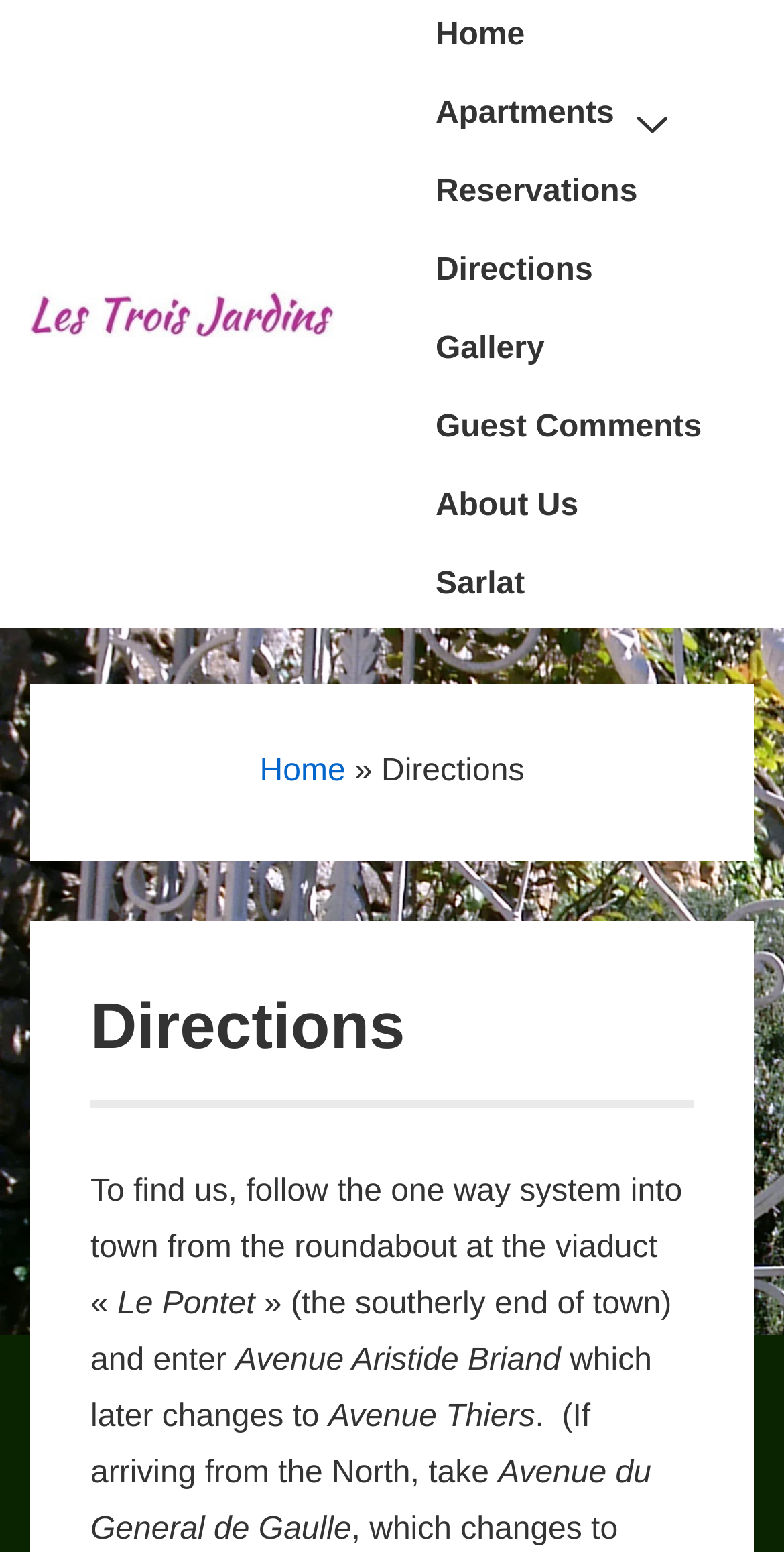Please give a one-word or short phrase response to the following question: 
What is the name of the place being directed to?

Les Trois Jardins